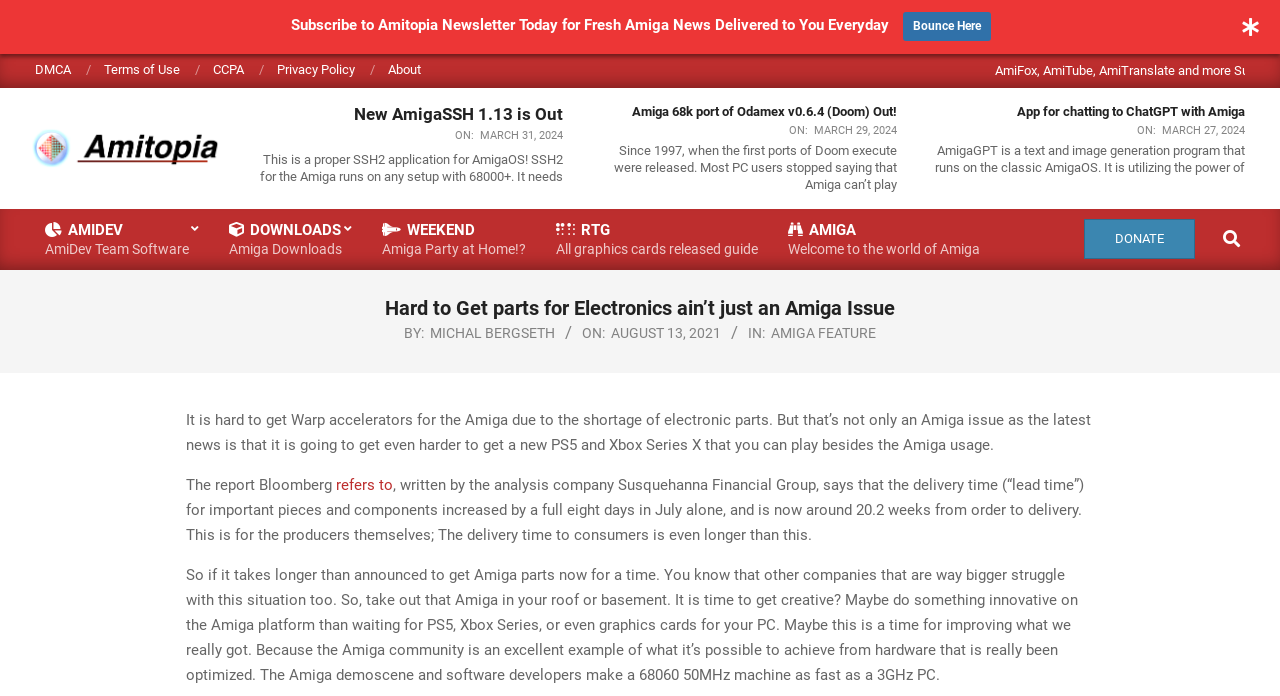Produce an elaborate caption capturing the essence of the webpage.

The webpage is about Amitopia, a website focused on Amiga news and community. At the top, there are several links to important pages, including DMCA, Terms of Use, CCPA, Privacy Policy, and About. Next to these links, there is a promotional text "AmiFox, AmiTube, AmiTranslate and more Support Site!".

Below this section, there is a logo of Amitopia, which is an image with a link to the Amitopia website. On the right side of the logo, there is a section with several news articles. Each article has a heading, a link to the full article, and a brief summary. The articles are about various Amiga-related topics, including new software releases, Amiga ports of popular games, and a chat app for Amiga.

Under the news section, there is a primary navigation menu with links to different parts of the website, including AMIDEV, DOWNLOADS, WEEKEND Amiga Party at Home!, RTG All graphics cards released guide, and AMIGA Welcome to the world of Amiga. Next to this menu, there is a DONATE link and a SEARCH bar.

The main content of the webpage is an article titled "Hard to Get parts for Electronics ain’t just an Amiga Issue". The article is written by Michal Bergseth and was published on August 13, 2021. The article discusses the shortage of electronic parts, which affects not only the Amiga community but also other companies, including those producing PS5 and Xbox Series X consoles. The article suggests that this situation could be an opportunity for the Amiga community to get creative and innovate.

At the bottom of the webpage, there is a call to action to subscribe to the Amitopia newsletter for fresh Amiga news delivered daily. There is also a link to bounce to another page and a social media link.